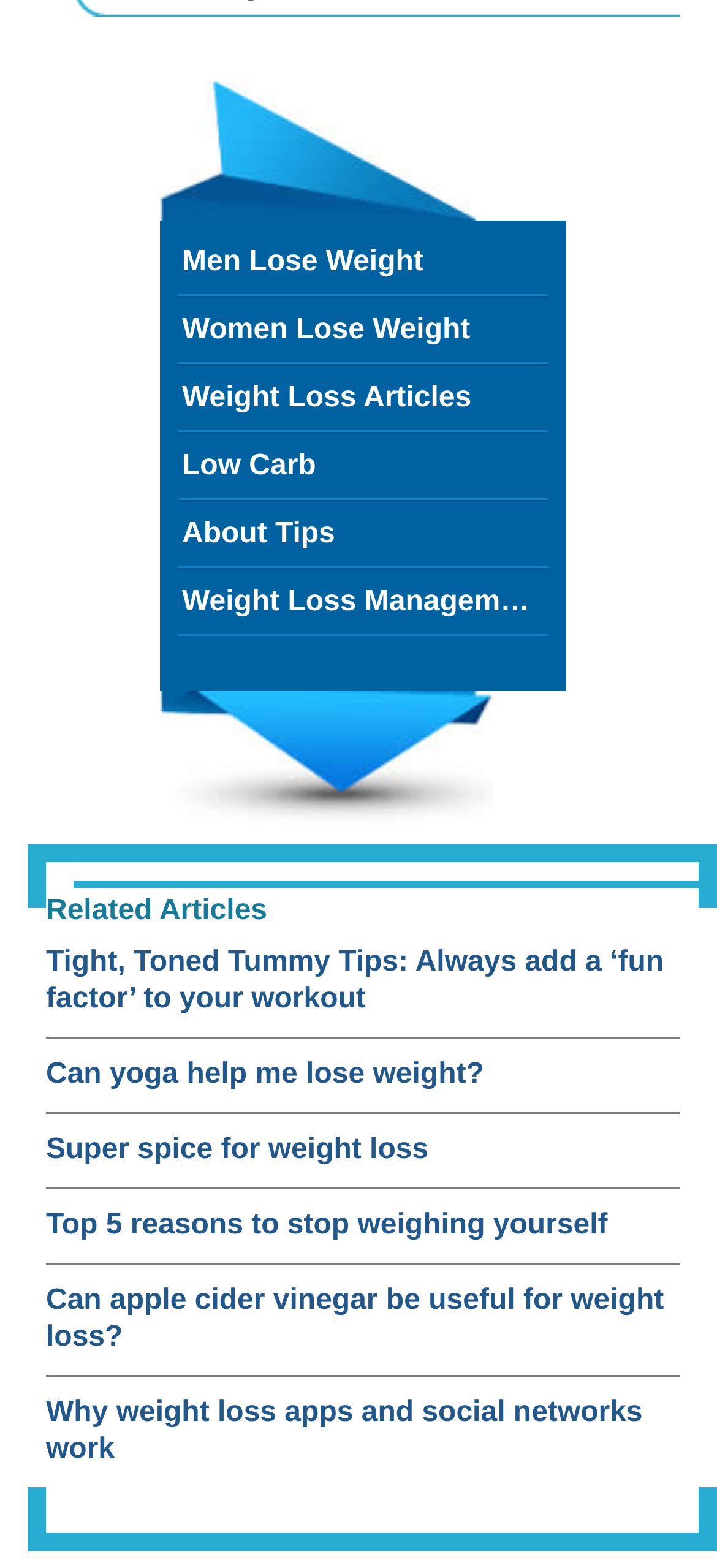Determine the bounding box coordinates of the section I need to click to execute the following instruction: "Explore Tight, Toned Tummy Tips". Provide the coordinates as four float numbers between 0 and 1, i.e., [left, top, right, bottom].

[0.064, 0.603, 0.949, 0.65]